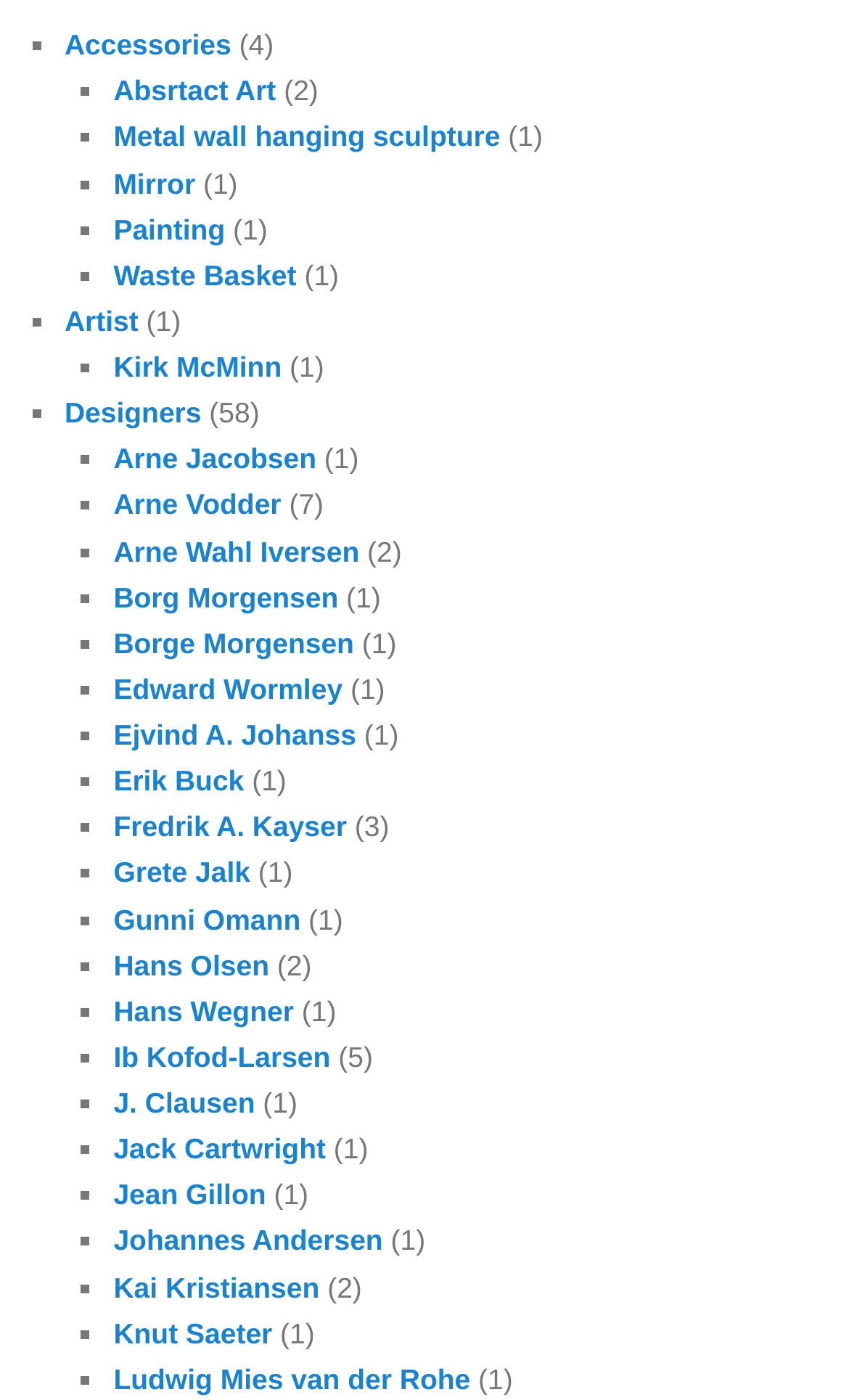Find the bounding box coordinates for the HTML element described in this sentence: "Usherette Trays For Sale". Provide the coordinates as four float numbers between 0 and 1, in the format [left, top, right, bottom].

None